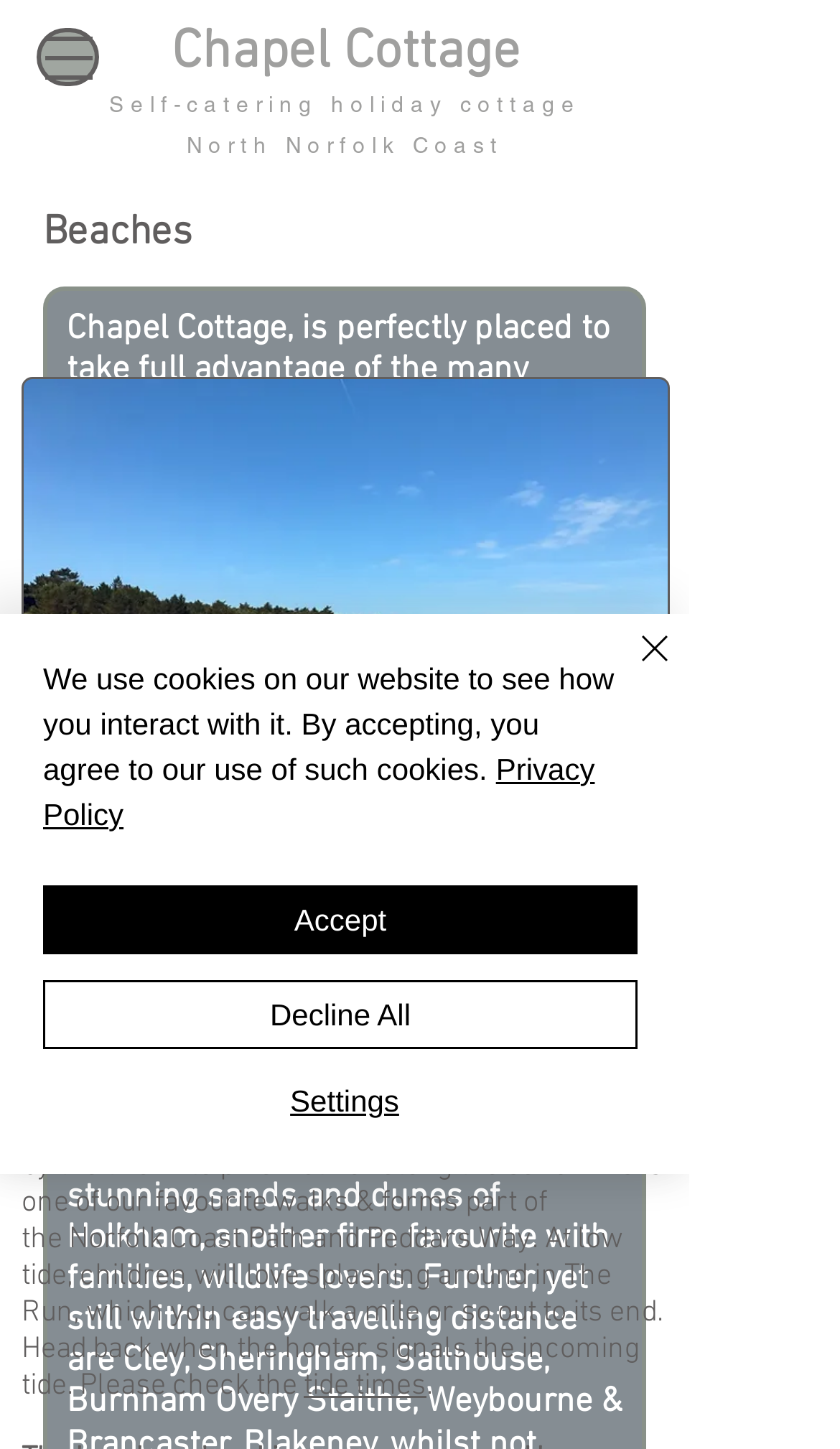Find the bounding box coordinates of the clickable area required to complete the following action: "Visit the 'Chapel Cottage' page".

[0.204, 0.015, 0.619, 0.059]